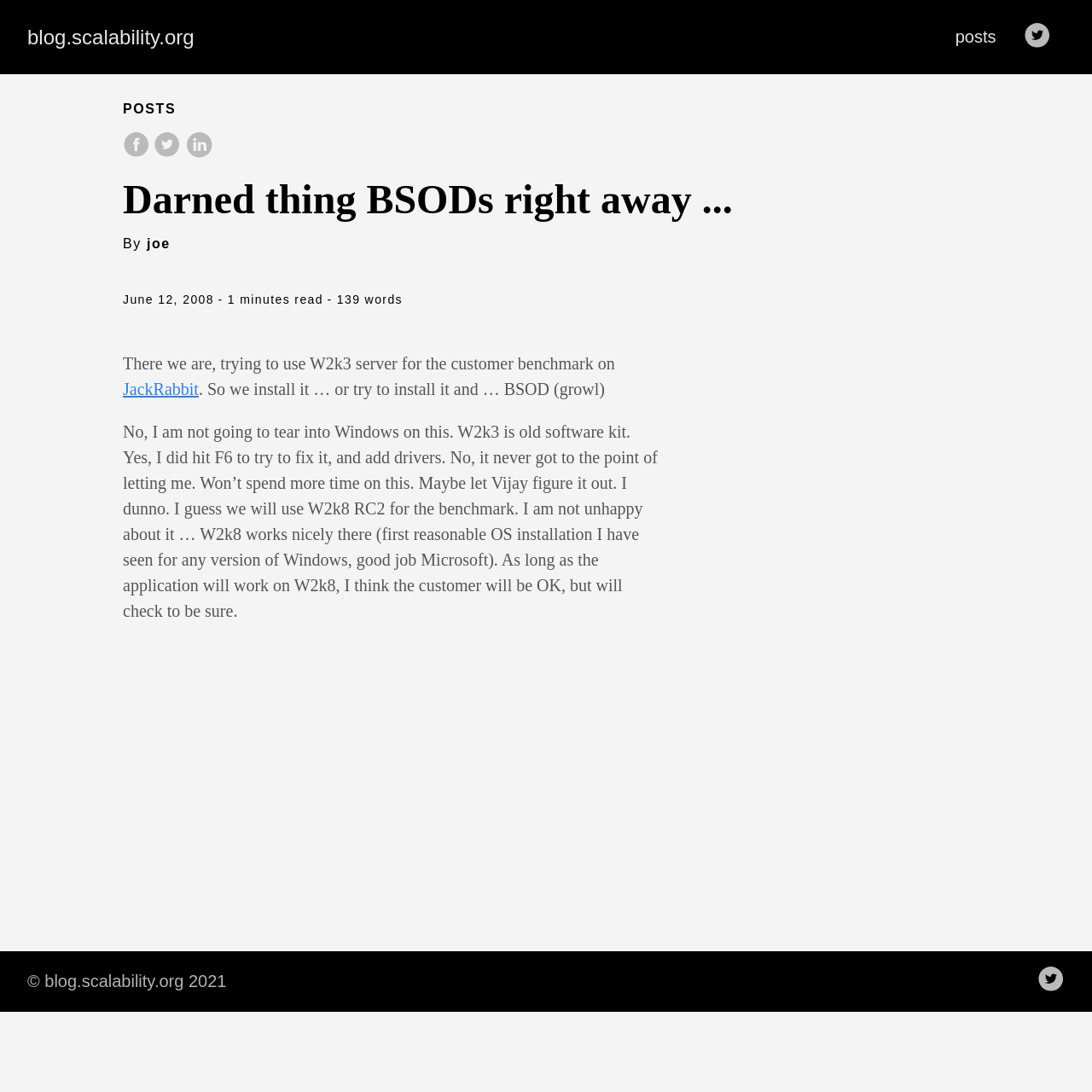Locate the bounding box coordinates of the element I should click to achieve the following instruction: "share on Facebook".

[0.112, 0.134, 0.141, 0.147]